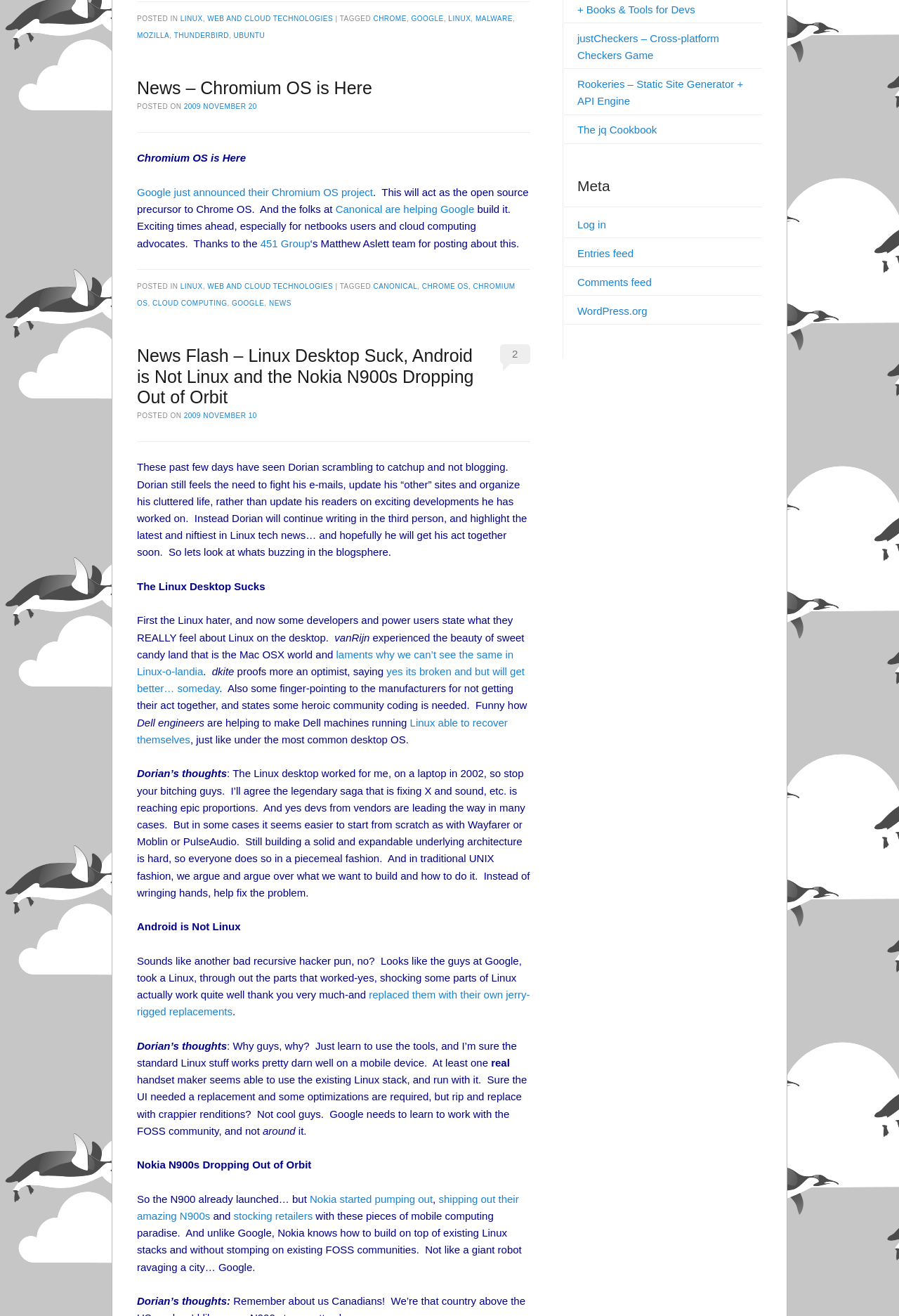Mark the bounding box of the element that matches the following description: "2009 November 20".

[0.204, 0.078, 0.286, 0.084]